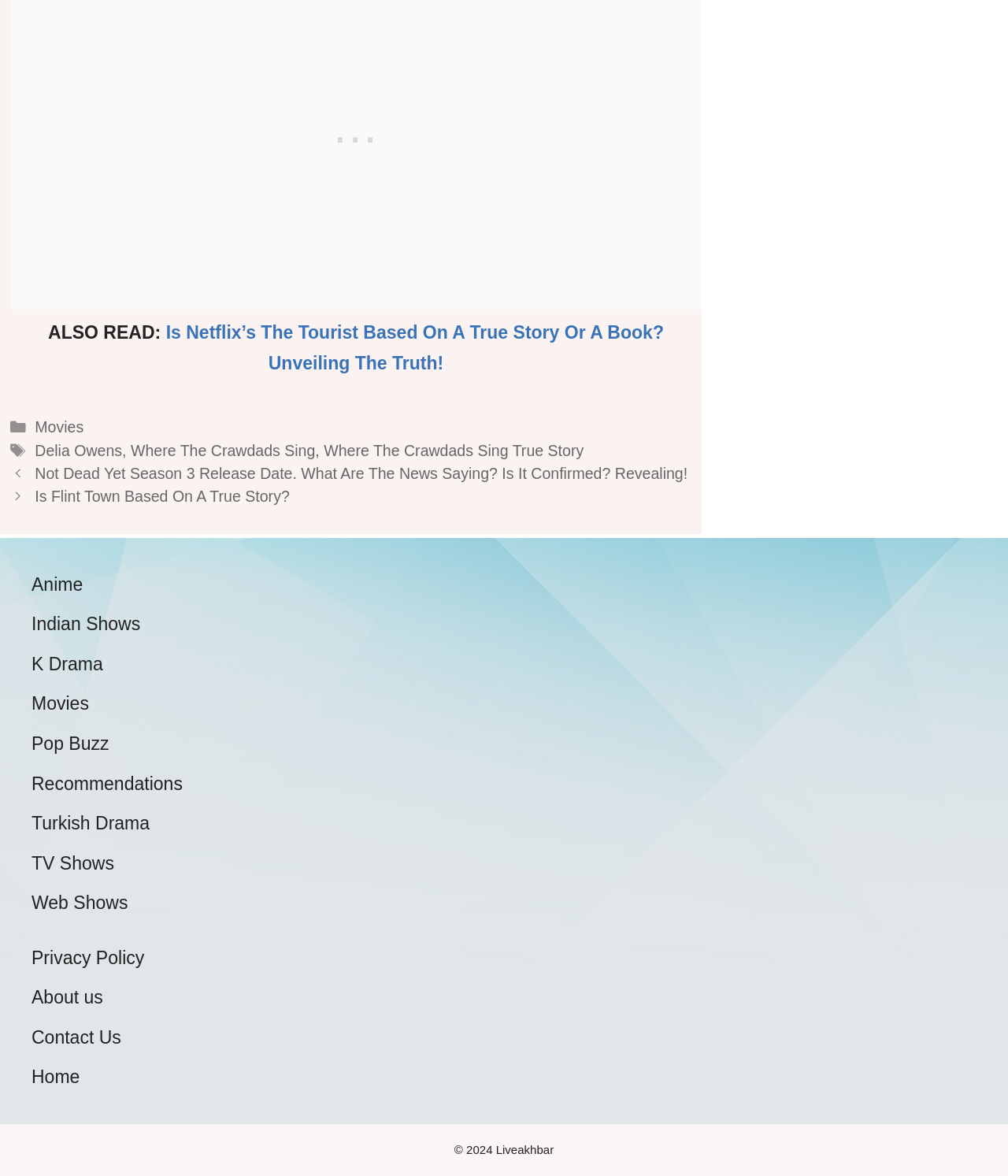What are the available sections on the website?
Give a one-word or short phrase answer based on the image.

Posts, Anime, Indian Shows, K Drama, etc.